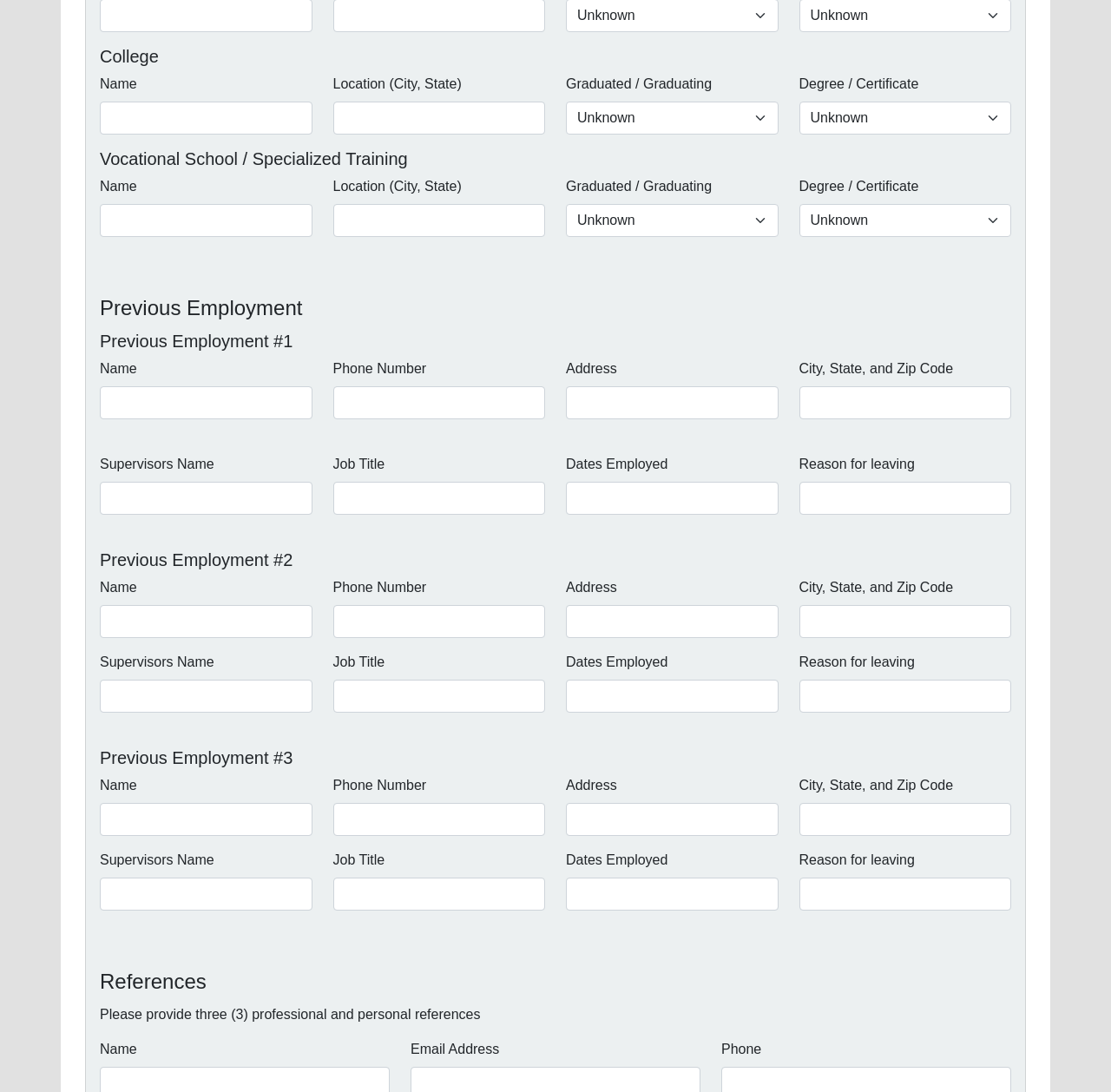How many previous employment sections are there?
Look at the image and provide a short answer using one word or a phrase.

3